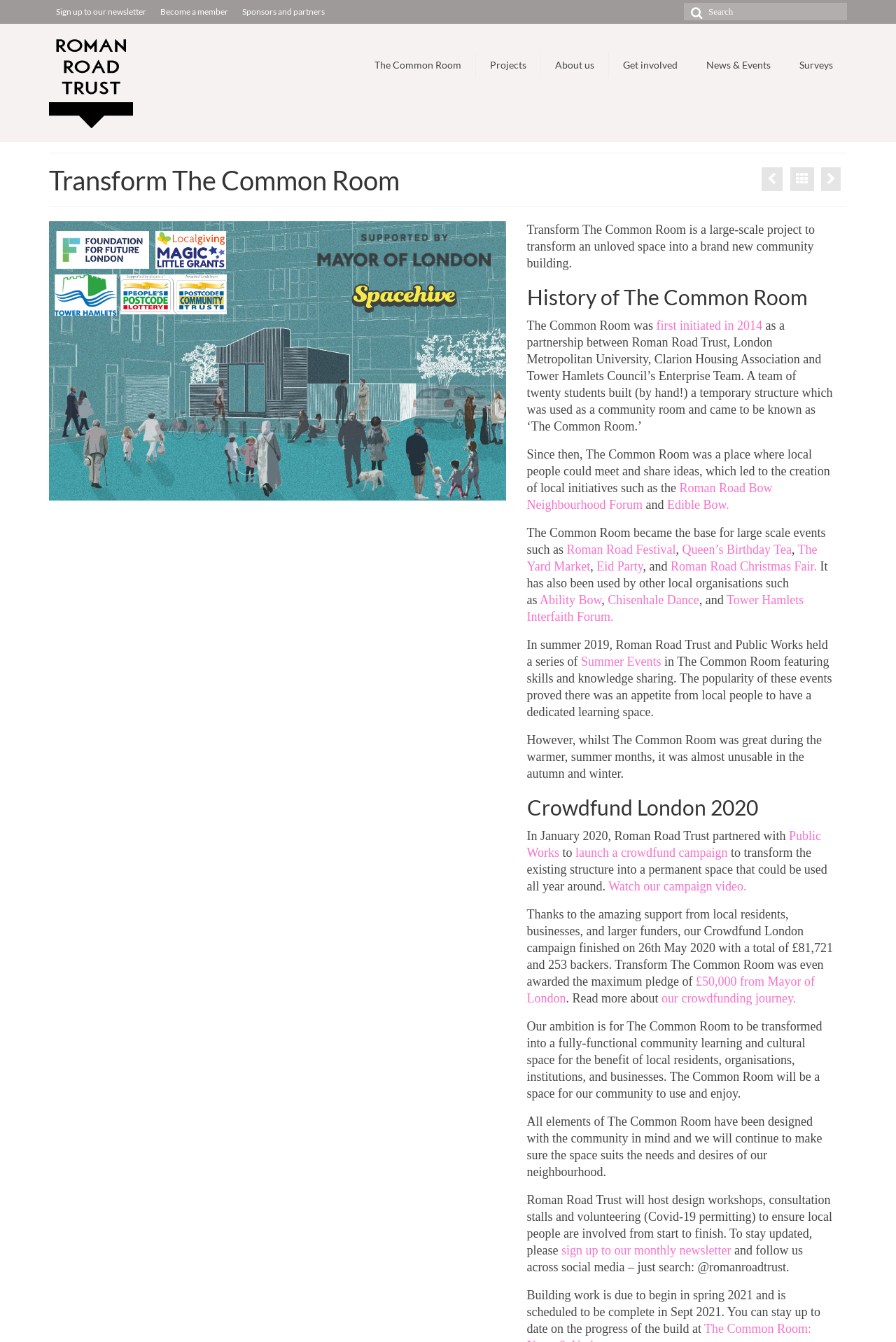Locate the bounding box coordinates of the element's region that should be clicked to carry out the following instruction: "Sign up to our newsletter". The coordinates need to be four float numbers between 0 and 1, i.e., [left, top, right, bottom].

[0.055, 0.0, 0.171, 0.018]